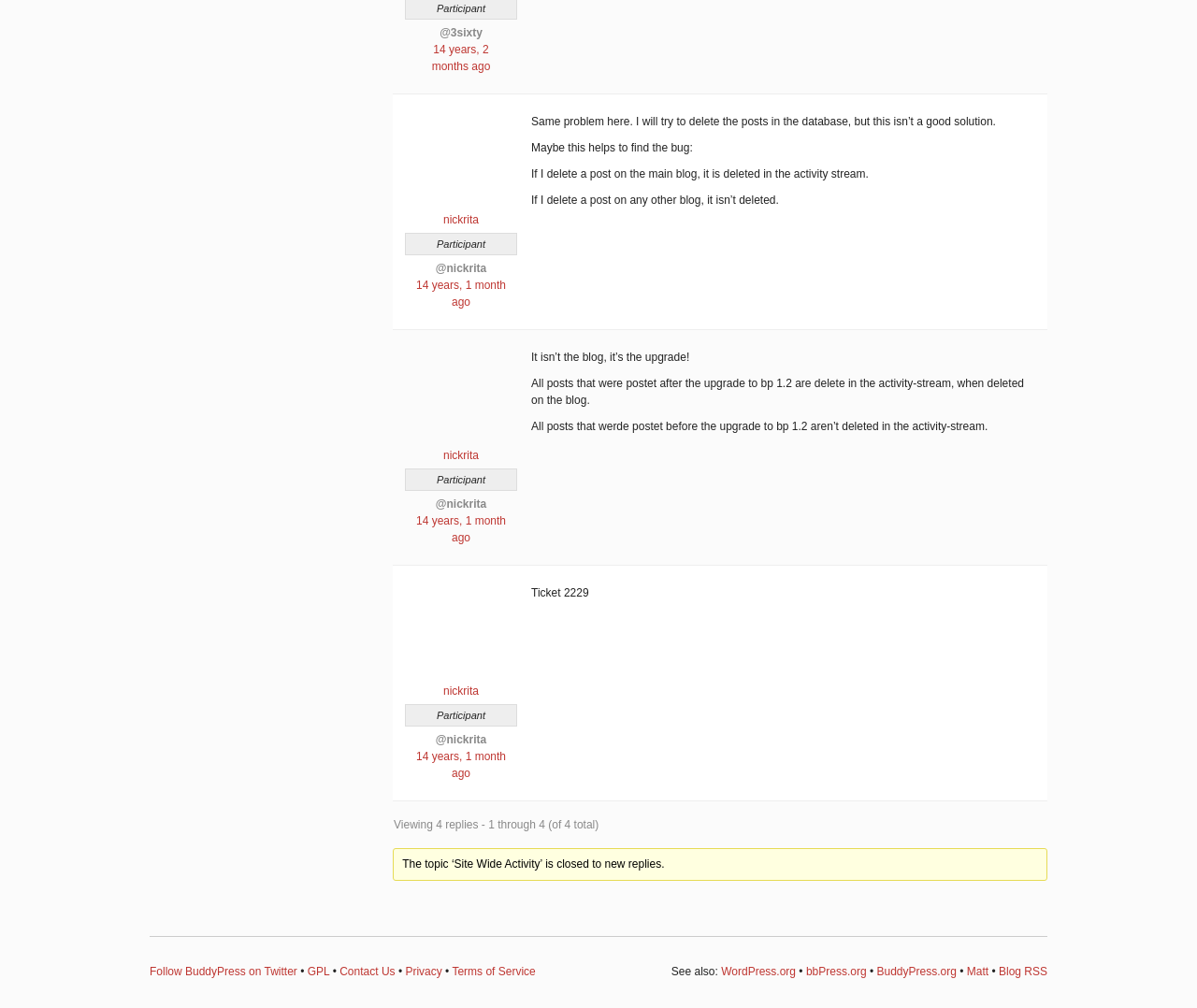Locate the bounding box of the user interface element based on this description: "bbPress.org".

[0.673, 0.957, 0.724, 0.97]